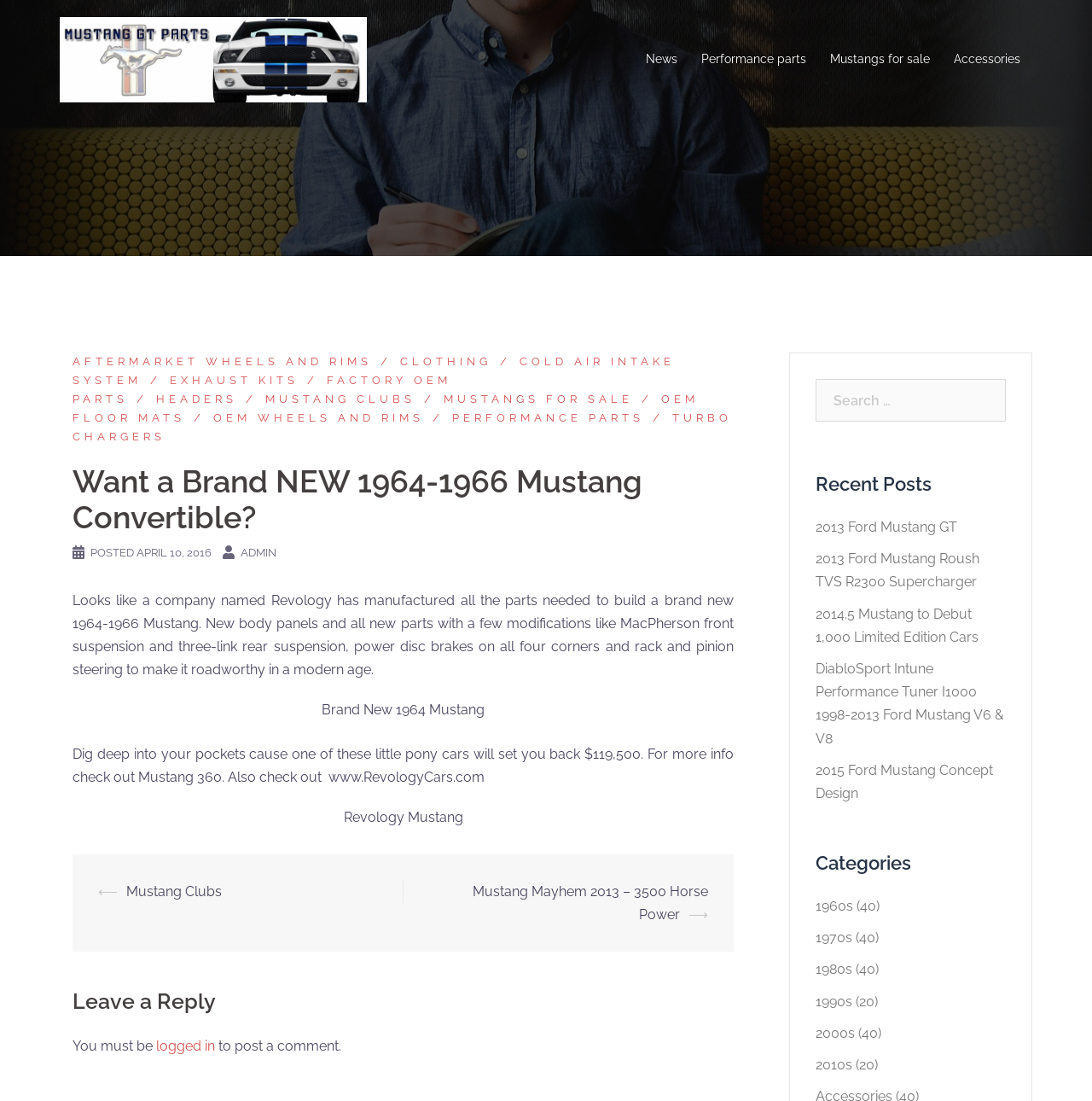Find the bounding box coordinates of the area to click in order to follow the instruction: "Search for something".

[0.747, 0.344, 0.921, 0.387]